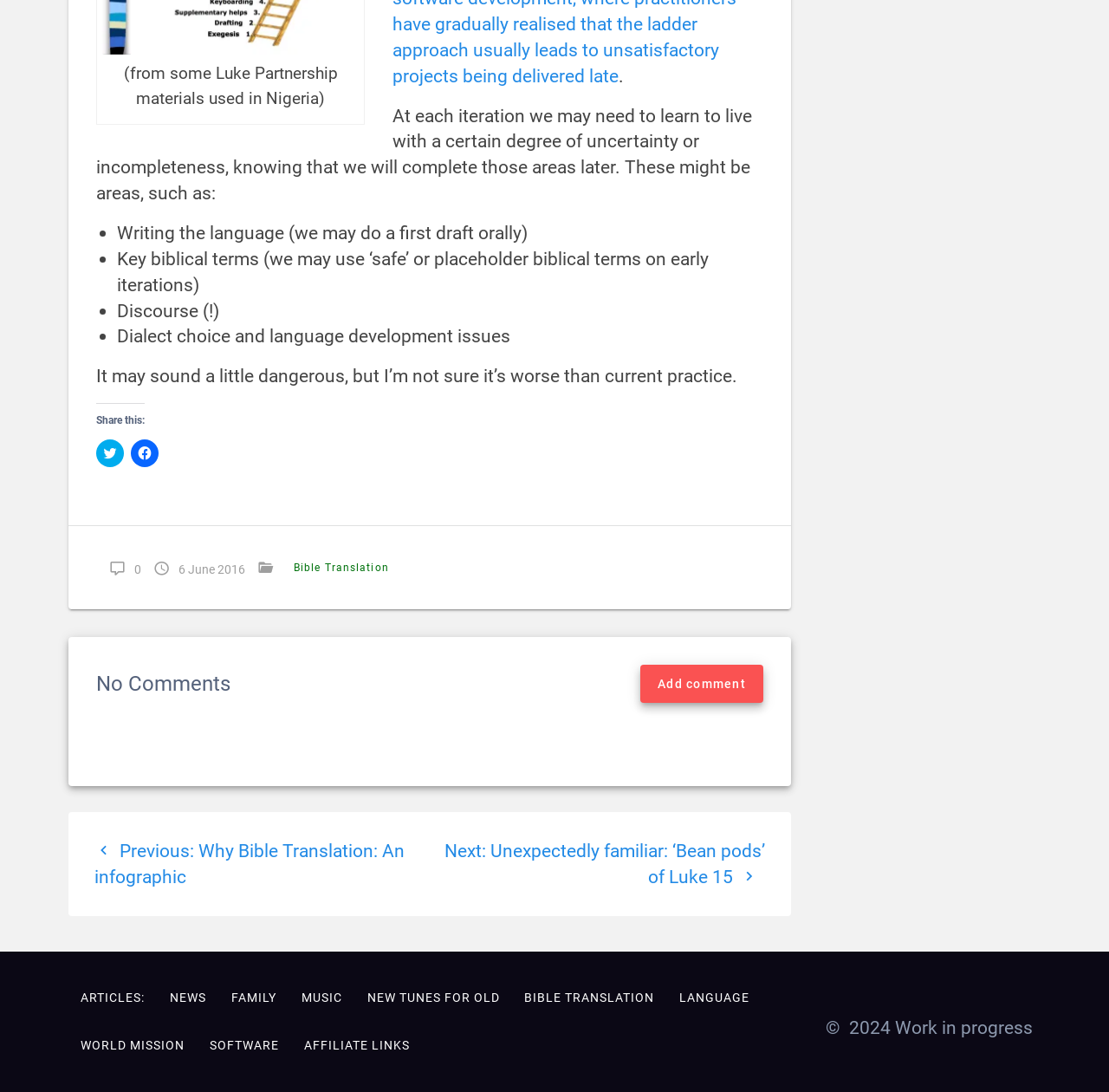Indicate the bounding box coordinates of the clickable region to achieve the following instruction: "Log in."

None